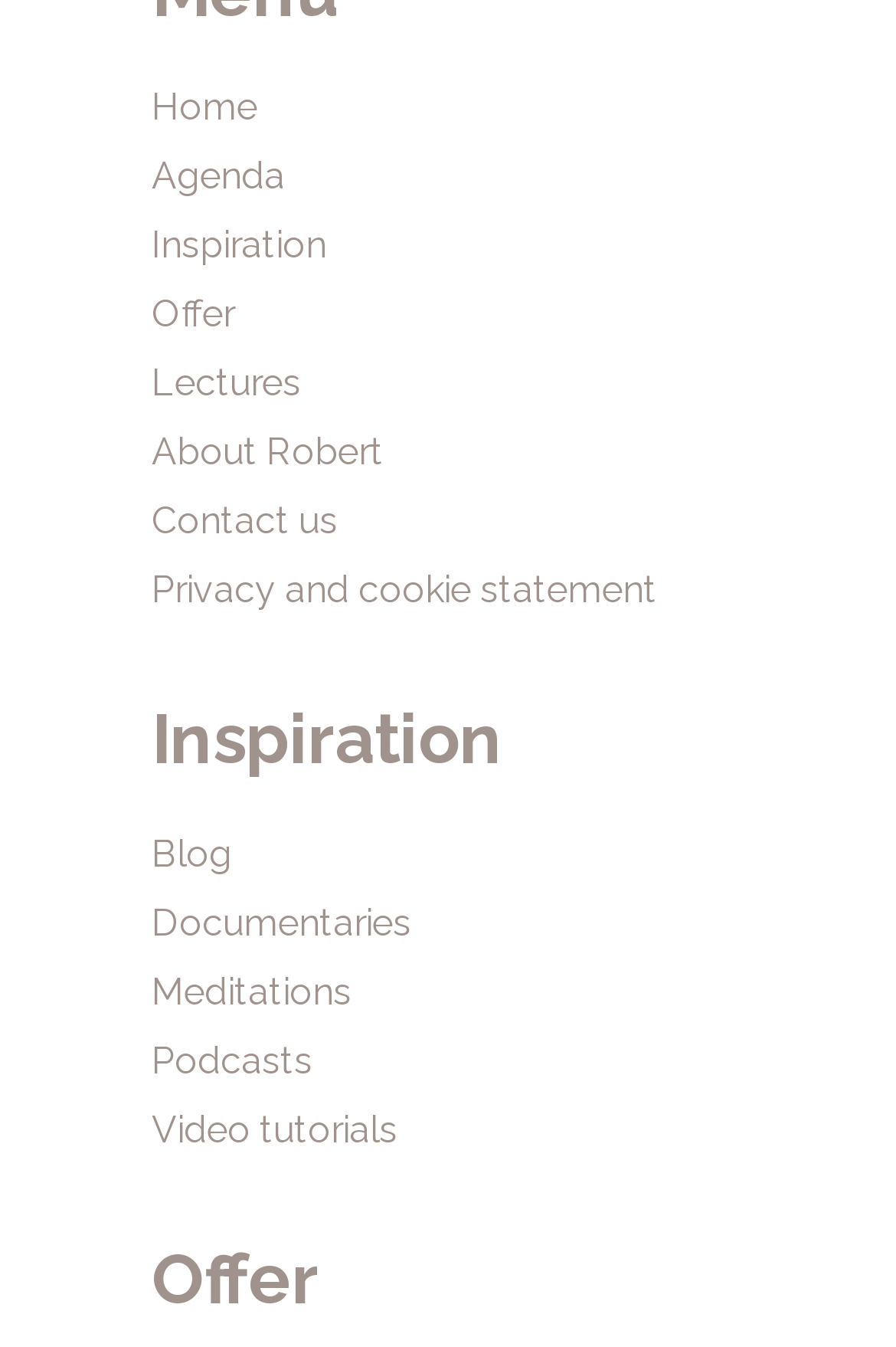Could you provide the bounding box coordinates for the portion of the screen to click to complete this instruction: "Skip to primary content"?

None